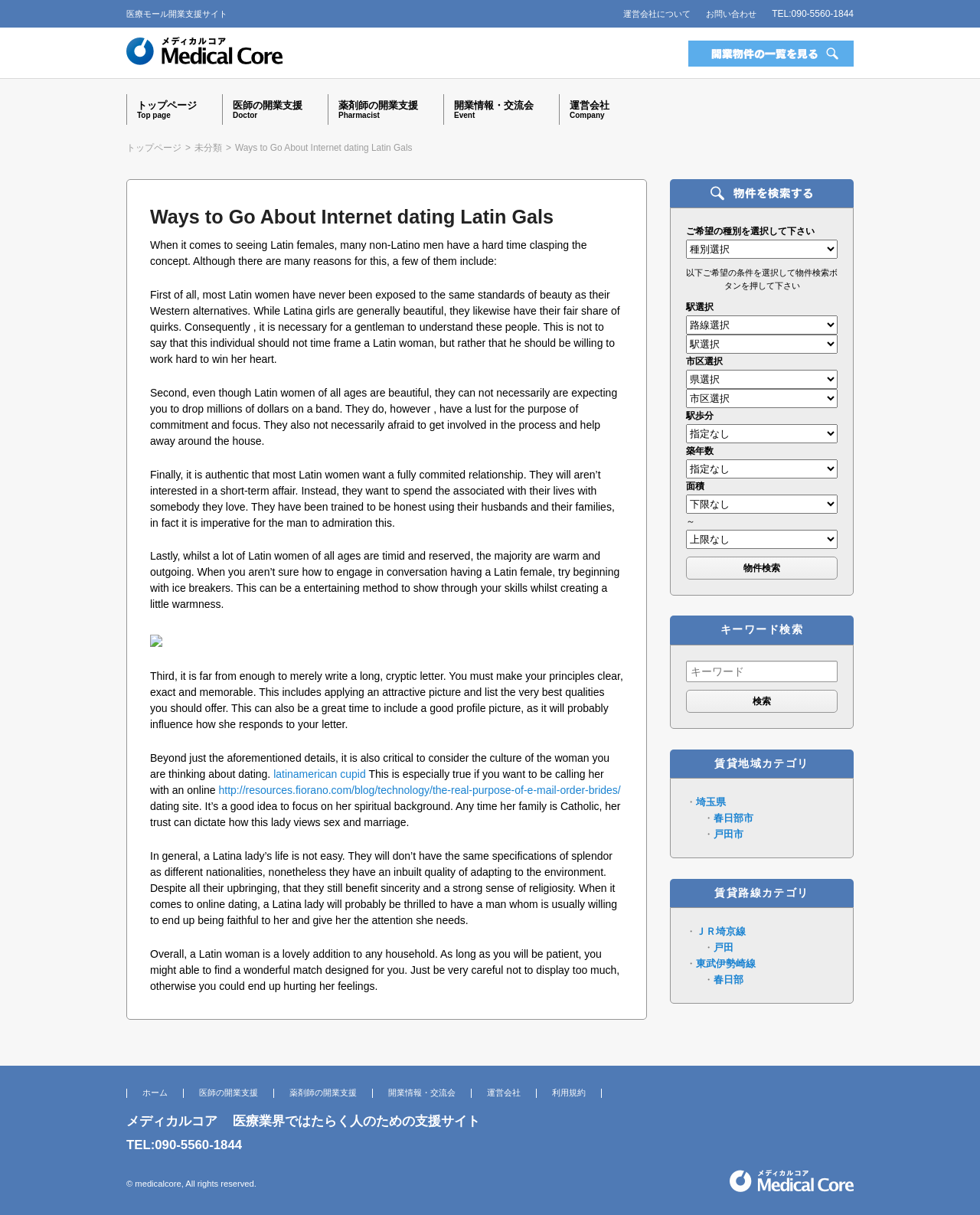Please analyze the image and provide a thorough answer to the question:
What is the category of the webpage?

I determined the category of the webpage by analyzing the content of the webpage, which includes terms like '医療業界' (medical industry), '医師の開業支援' (support for doctor's opening a business), and '薬剤師の開業支援' (support for pharmacist's opening a business).